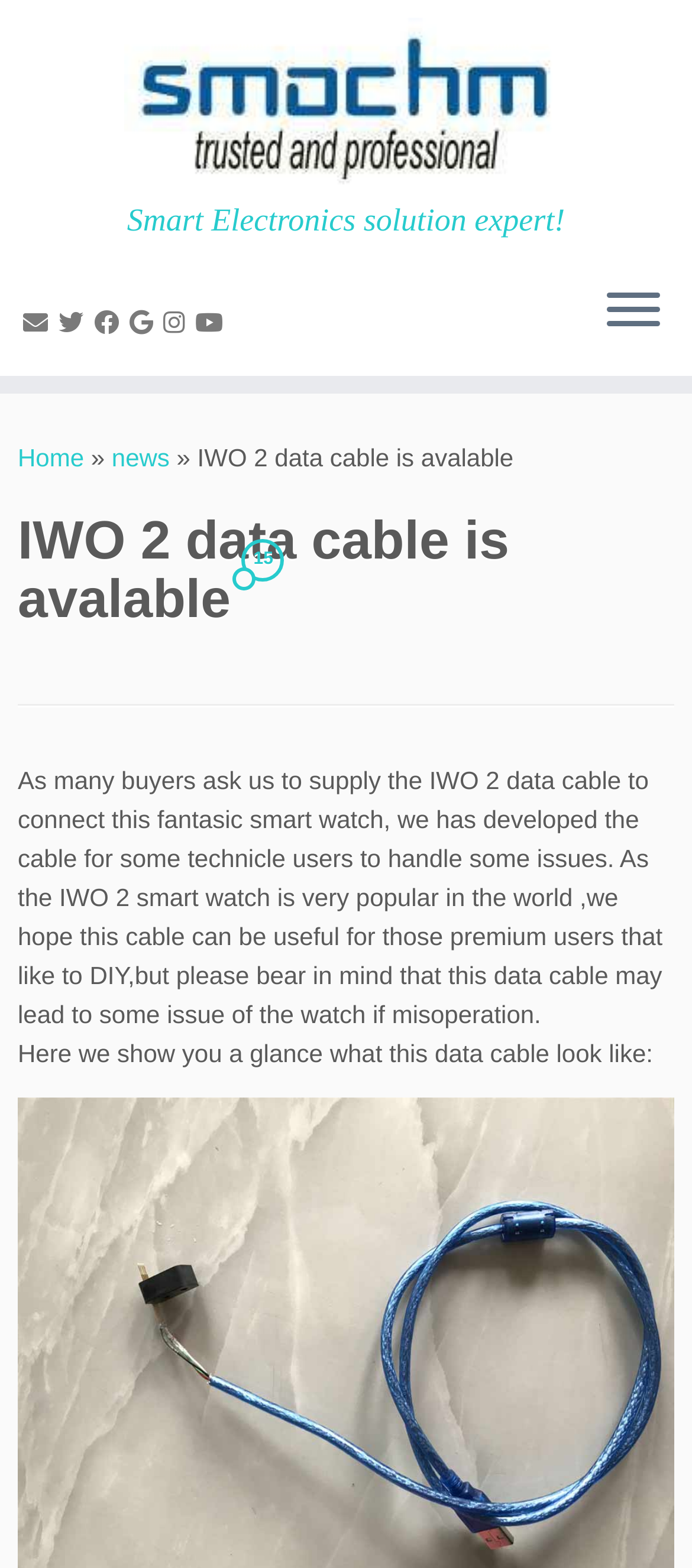Give the bounding box coordinates for the element described by: "aria-label="Open navigation menu"".

None